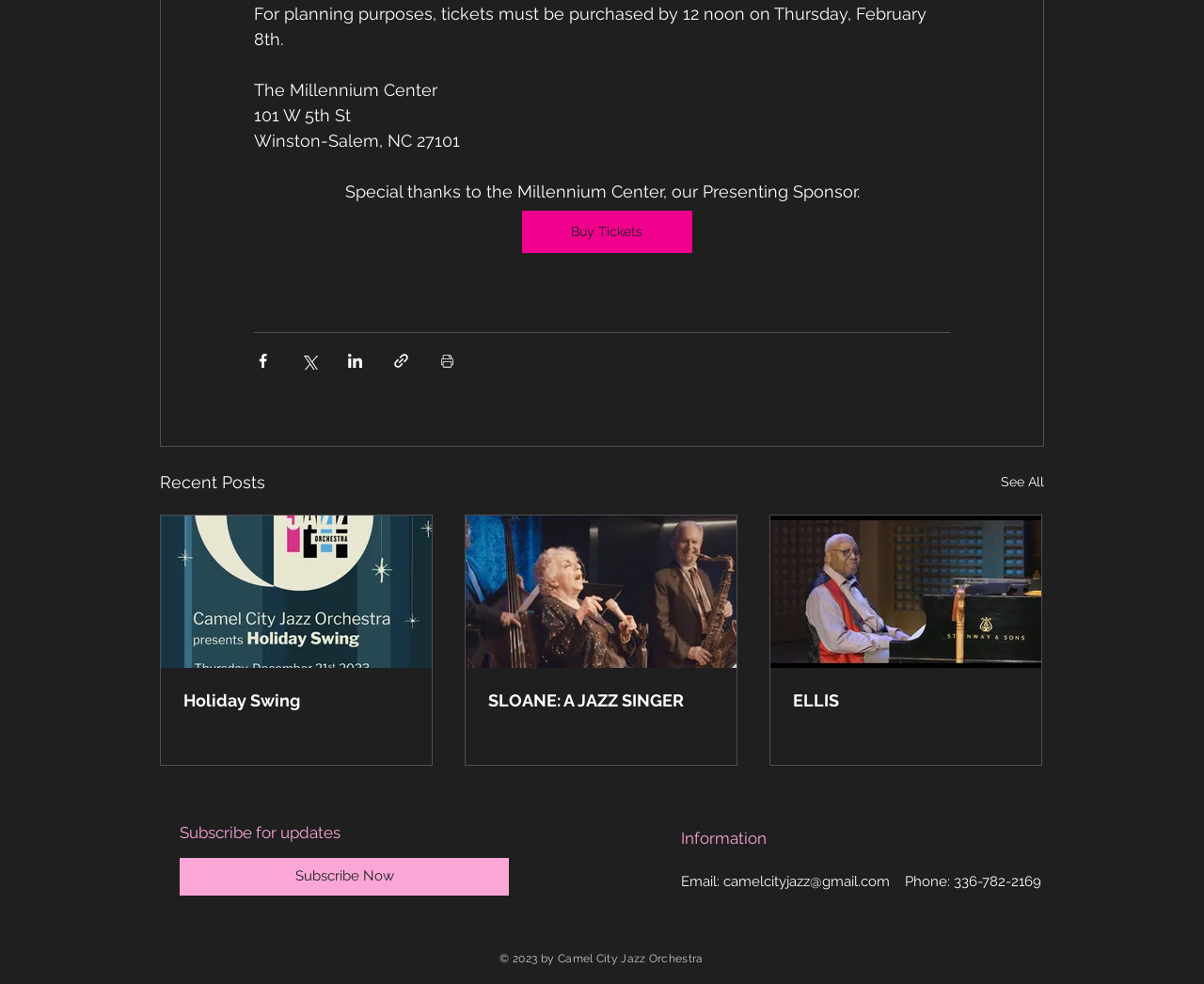Find the bounding box coordinates of the element I should click to carry out the following instruction: "See all recent posts".

[0.831, 0.476, 0.867, 0.504]